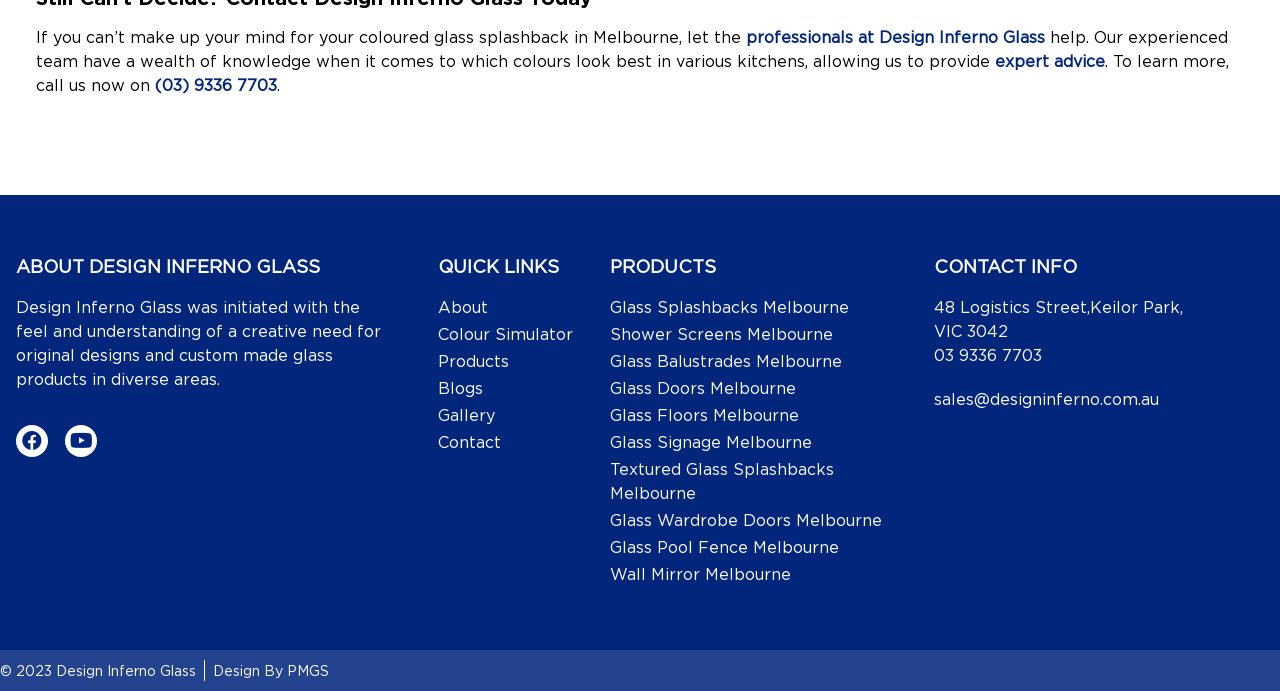Extract the bounding box coordinates of the UI element described by: "Glass Splashbacks Melbourne". The coordinates should include four float numbers ranging from 0 to 1, e.g., [left, top, right, bottom].

[0.476, 0.427, 0.705, 0.462]